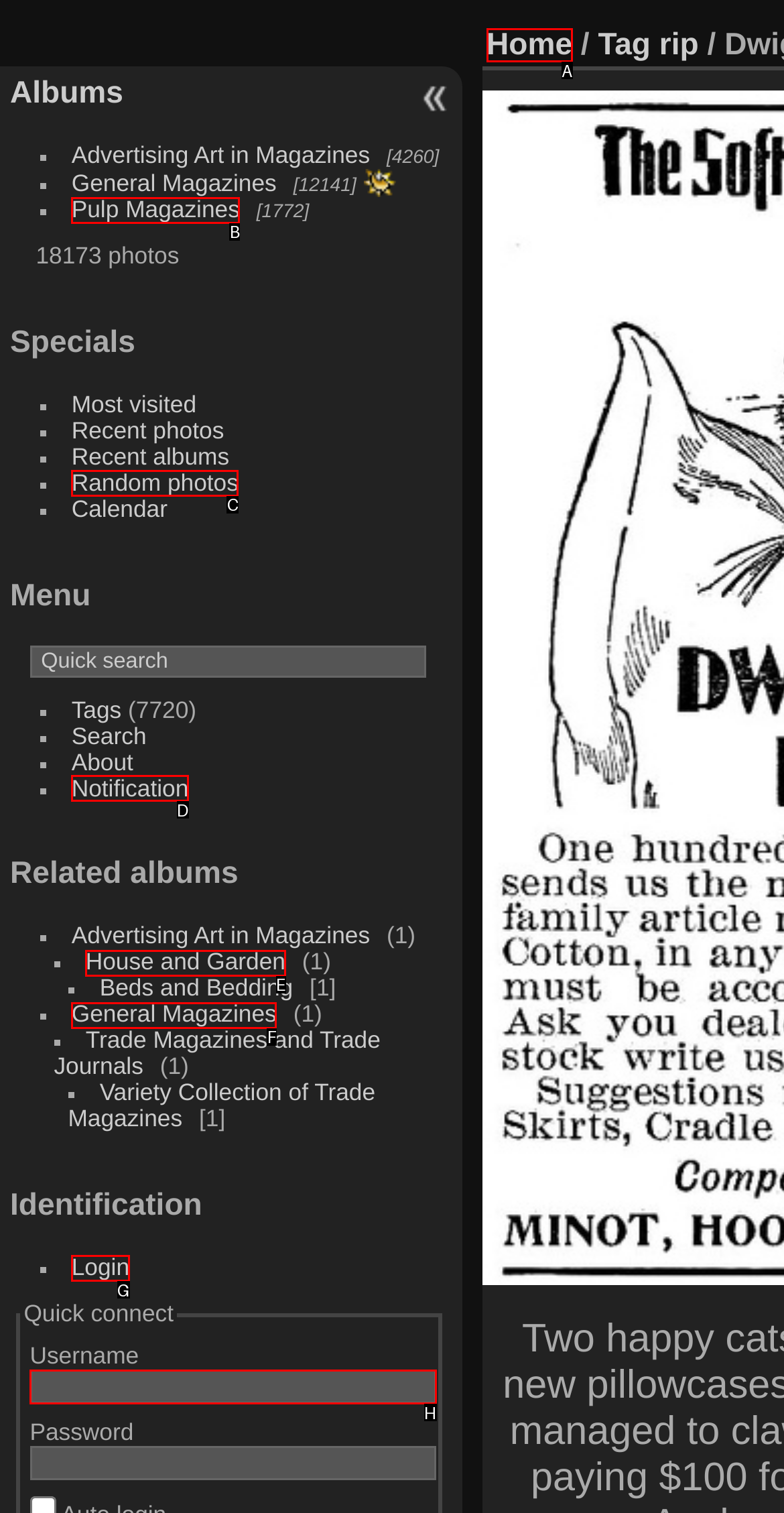Identify the correct option to click in order to accomplish the task: Go to Home page Provide your answer with the letter of the selected choice.

A